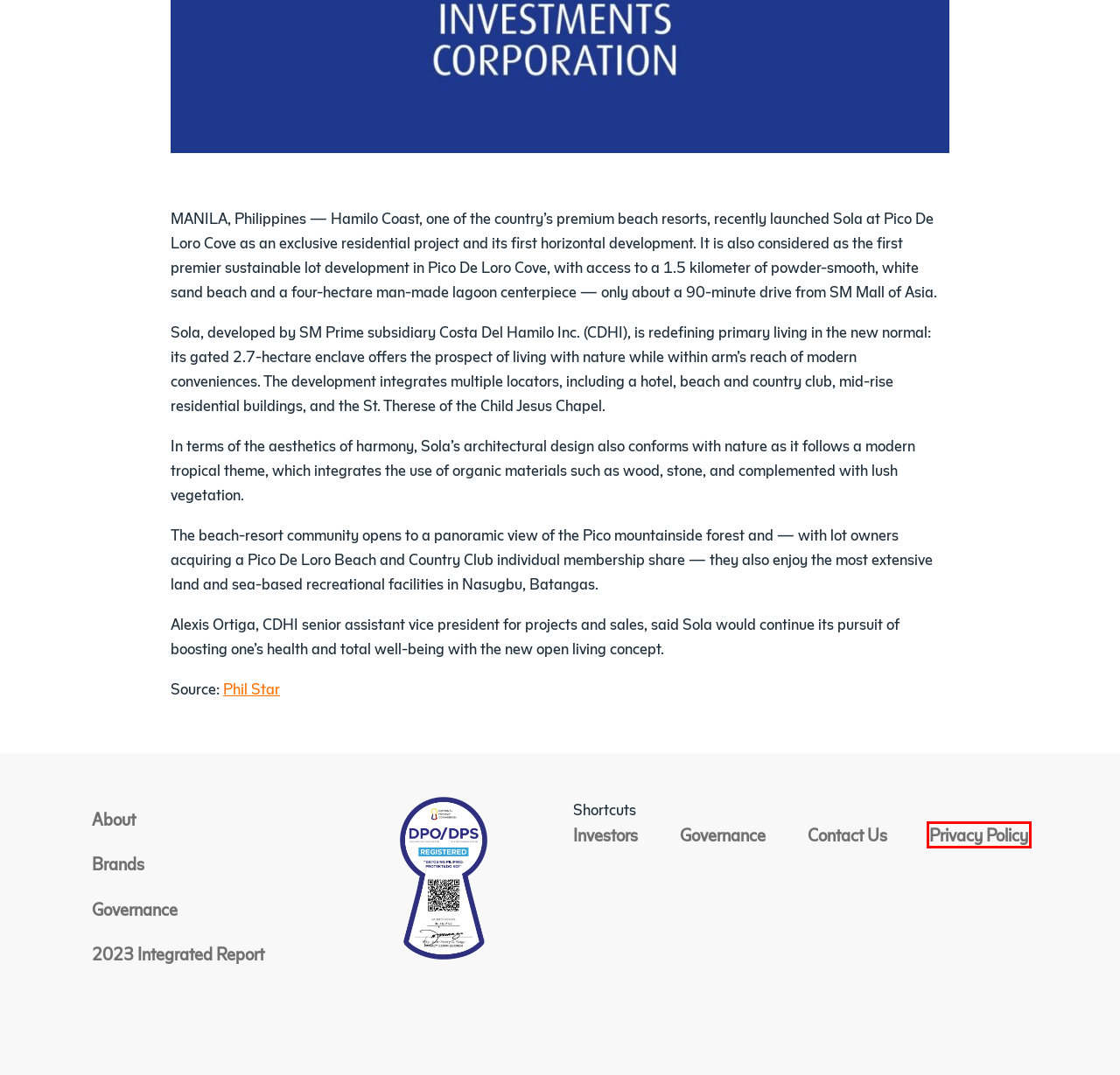Provided is a screenshot of a webpage with a red bounding box around an element. Select the most accurate webpage description for the page that appears after clicking the highlighted element. Here are the candidates:
A. Homepage - SM Investments Corporation
B. 2023 SMIC Integrated Report
C. Investors - SM Investments Corporation
D. Annual Reports - SM Investments Corporation
E. About - SM Investments Corporation
F. Privacy Policy - SM Investments Corporation
G. SM Investment Corporation | Brands
H. Contact Us - SM Investments Corporation

F